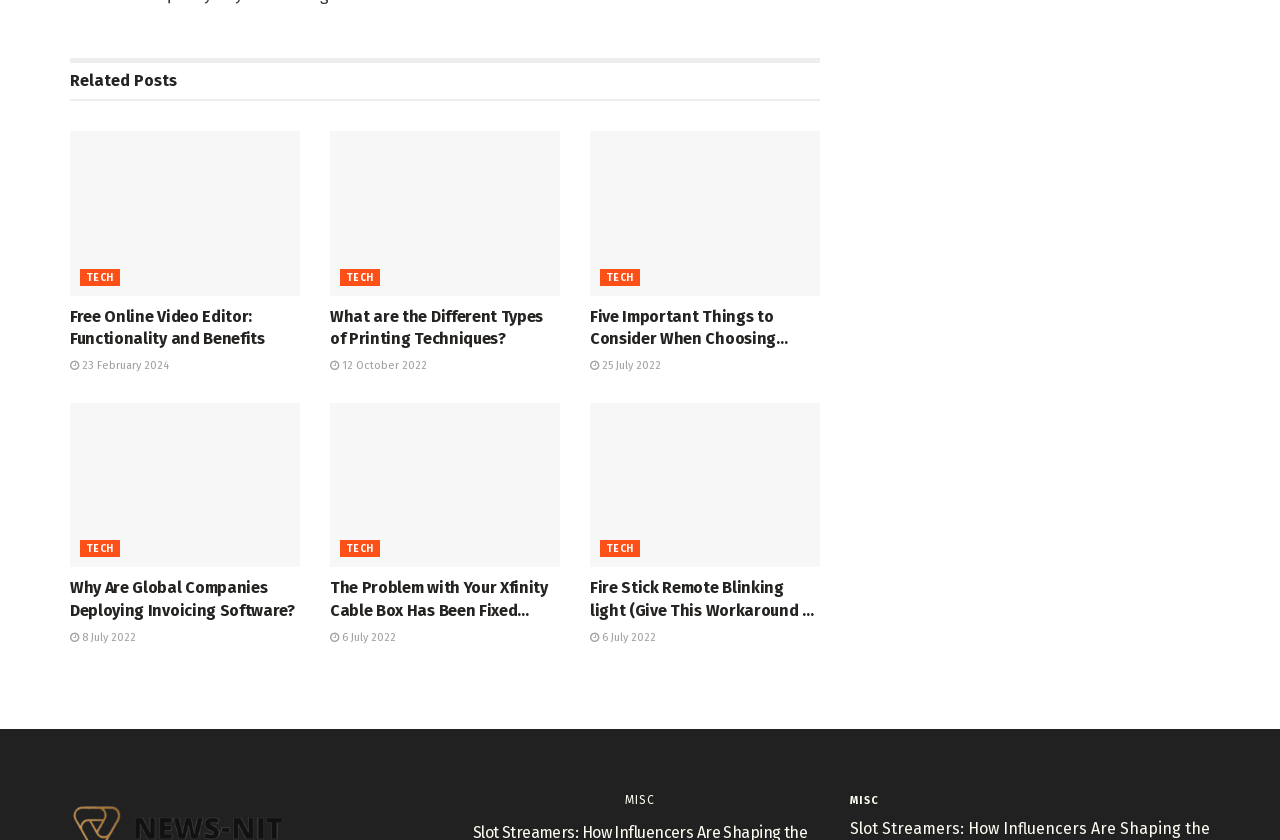Answer the question below in one word or phrase:
How many articles are displayed on this webpage?

6